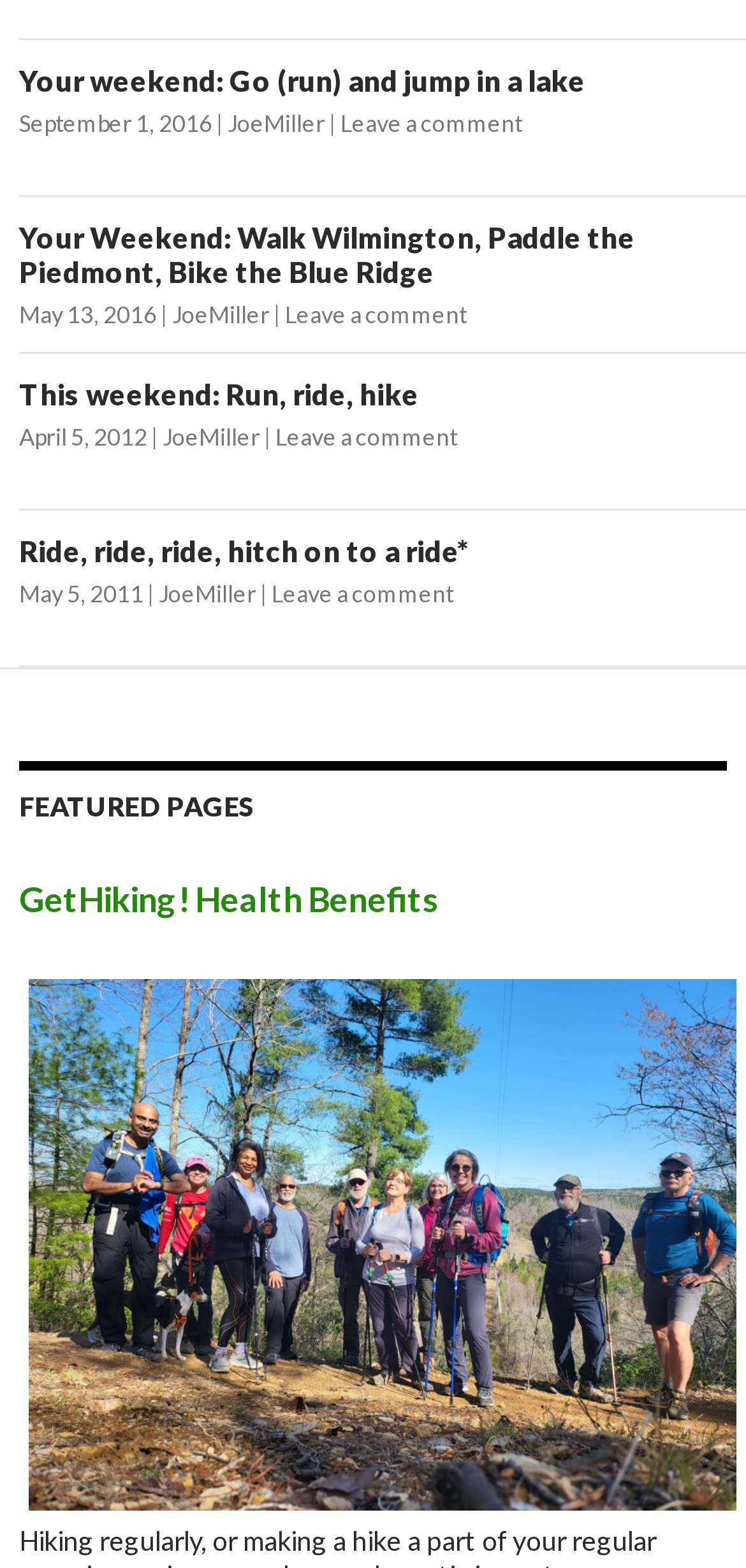Given the element description: "Leave a comment", predict the bounding box coordinates of this UI element. The coordinates must be four float numbers between 0 and 1, given as [left, top, right, bottom].

[0.364, 0.37, 0.608, 0.388]